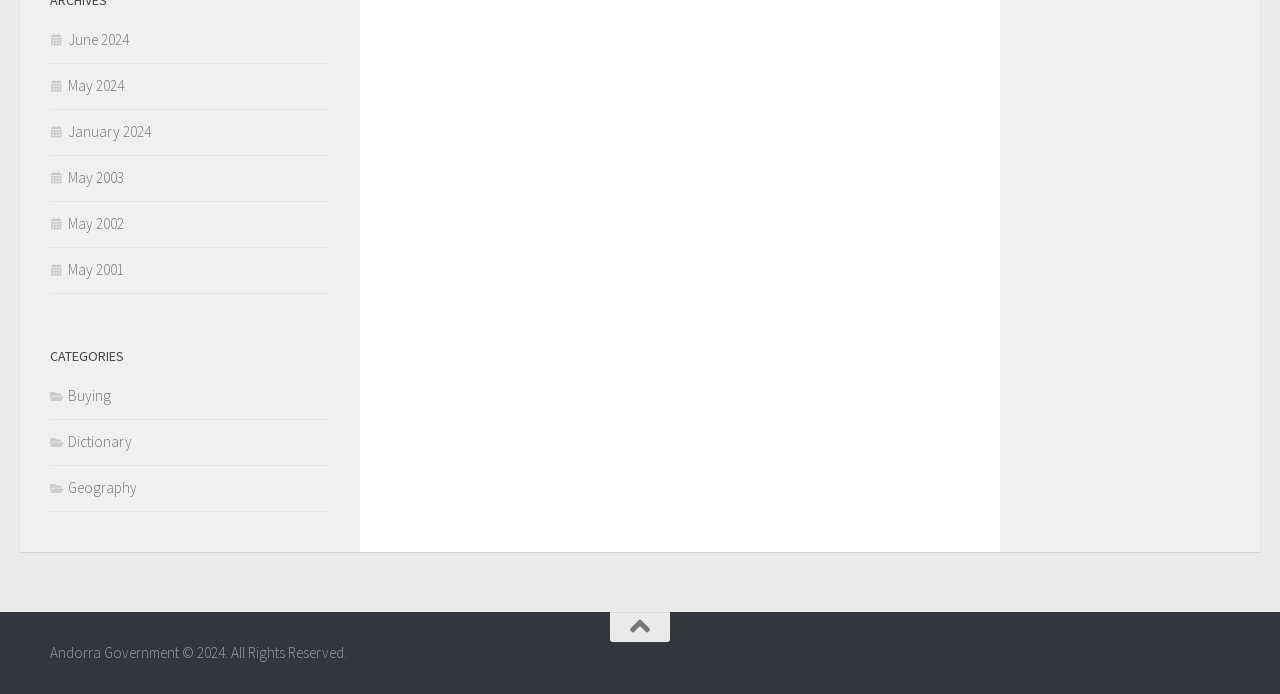Can you find the bounding box coordinates for the UI element given this description: "Geography"? Provide the coordinates as four float numbers between 0 and 1: [left, top, right, bottom].

[0.039, 0.689, 0.107, 0.716]